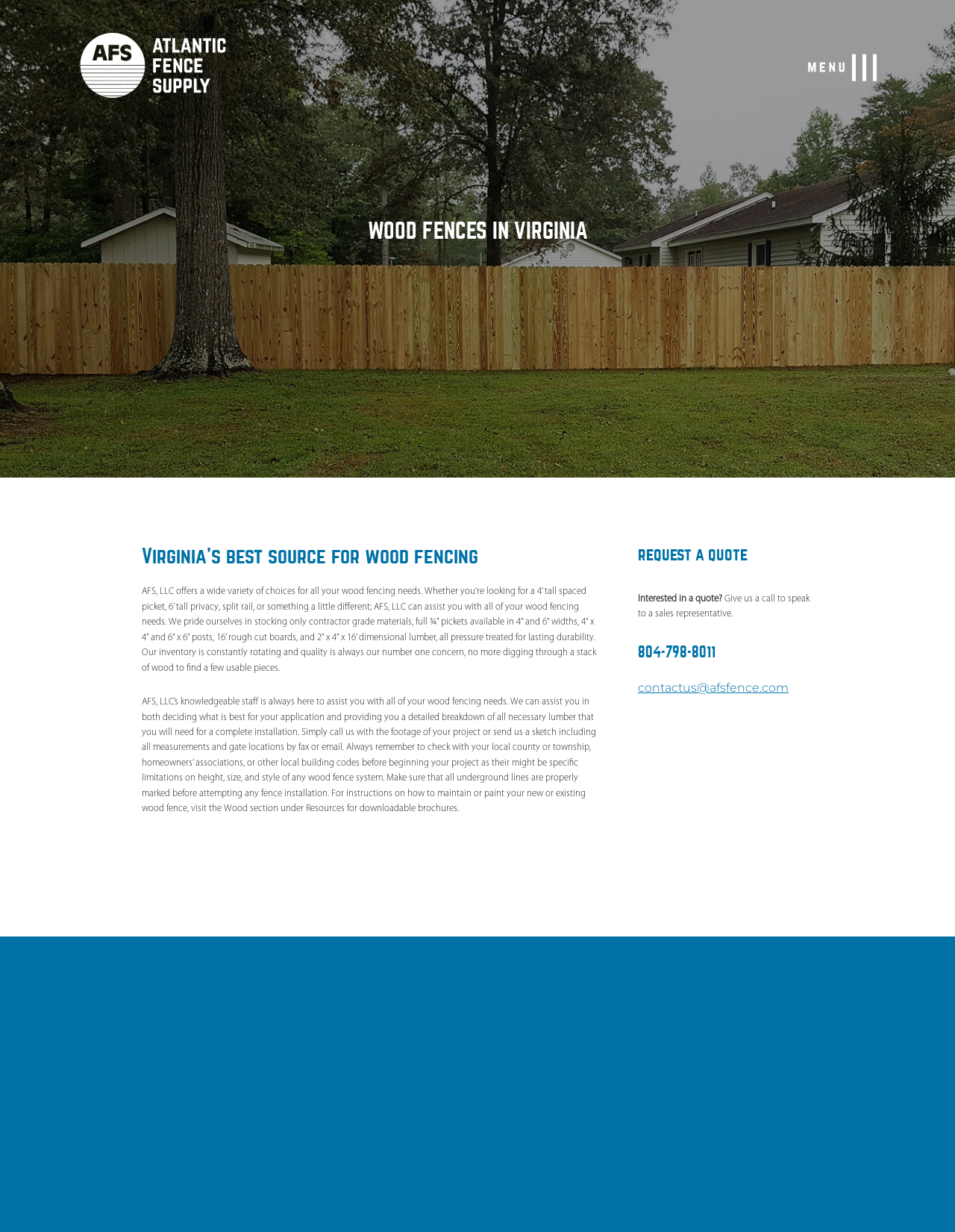Locate the bounding box coordinates of the clickable area to execute the instruction: "Go to the Home page". Provide the coordinates as four float numbers between 0 and 1, represented as [left, top, right, bottom].

None